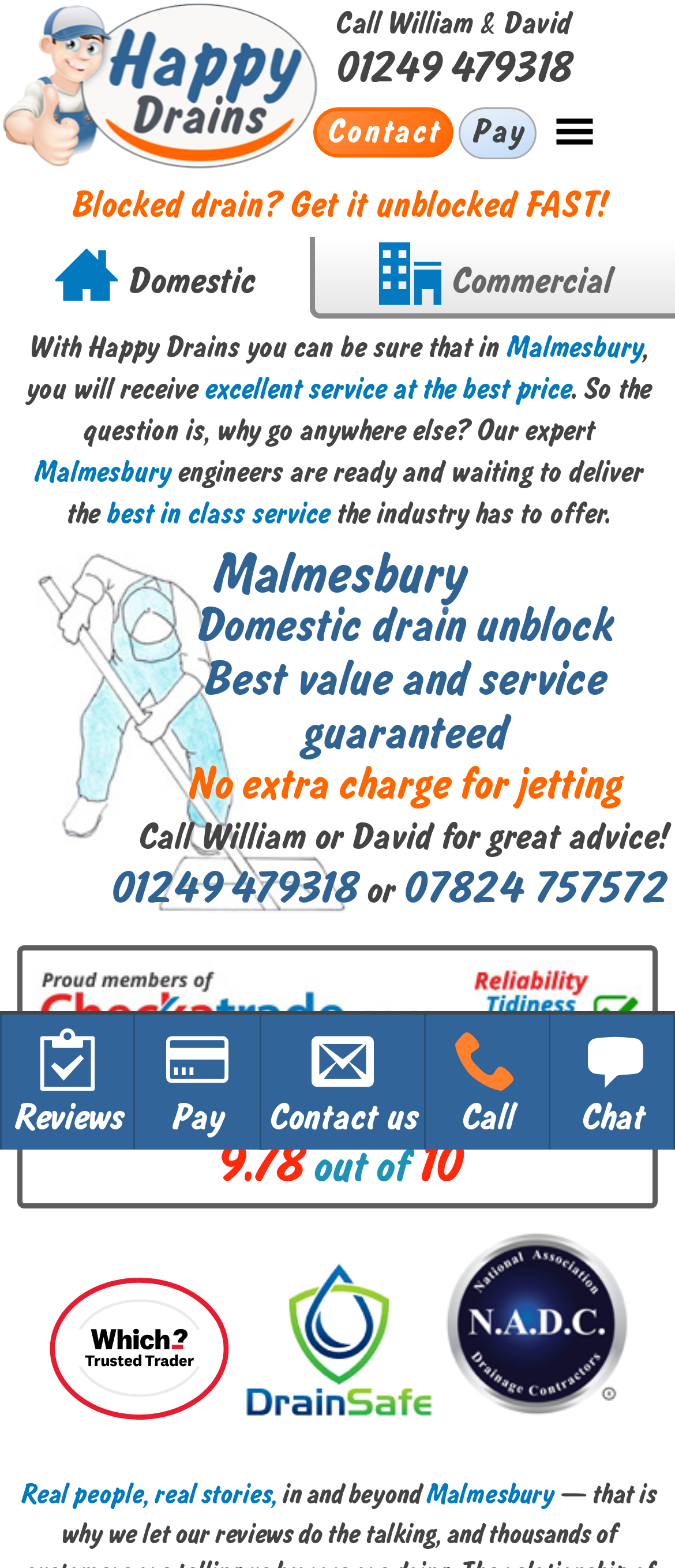Give a one-word or one-phrase response to the question:
What is the name of the company?

Happy Drains